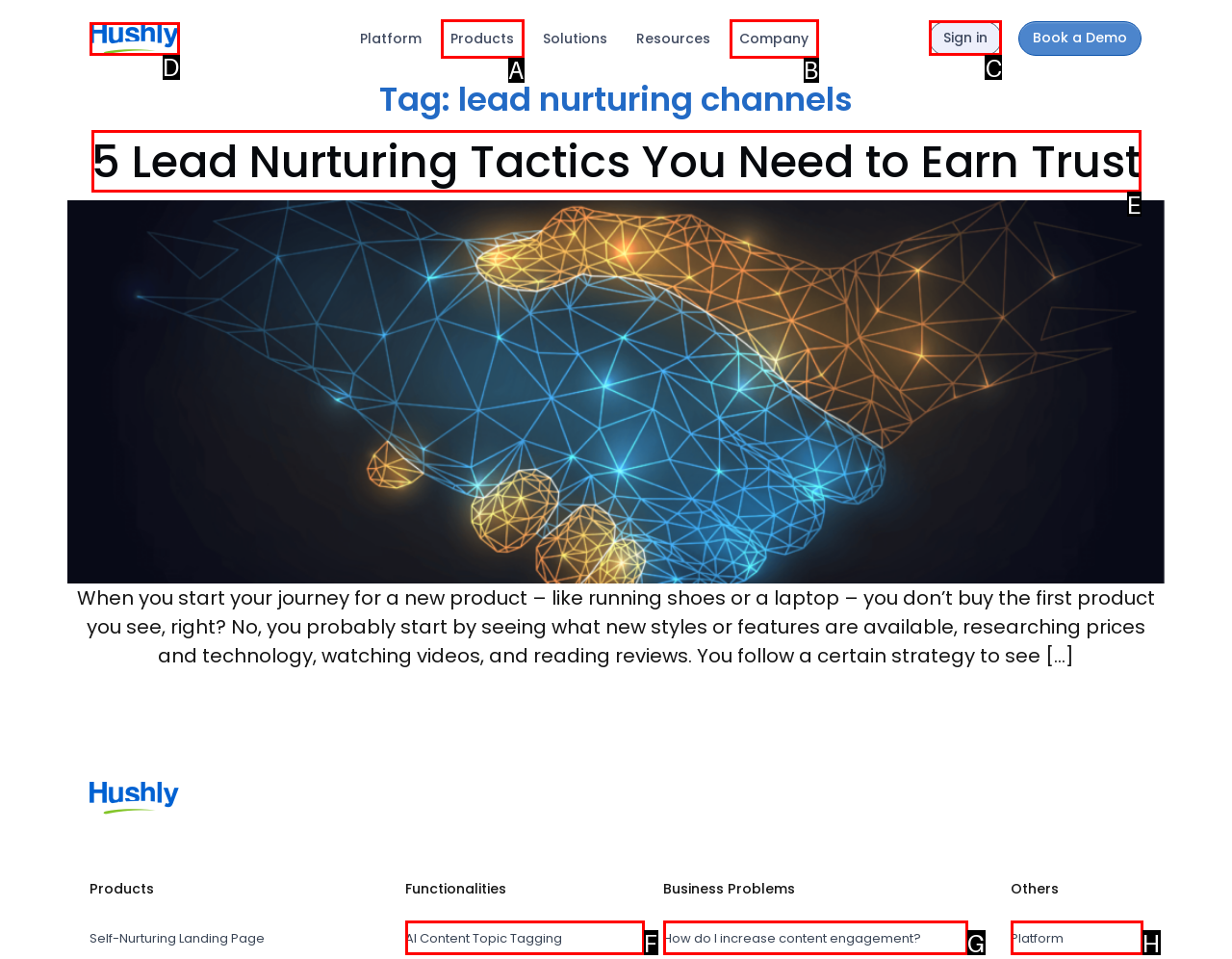Which UI element's letter should be clicked to achieve the task: Sign in to the account
Provide the letter of the correct choice directly.

C